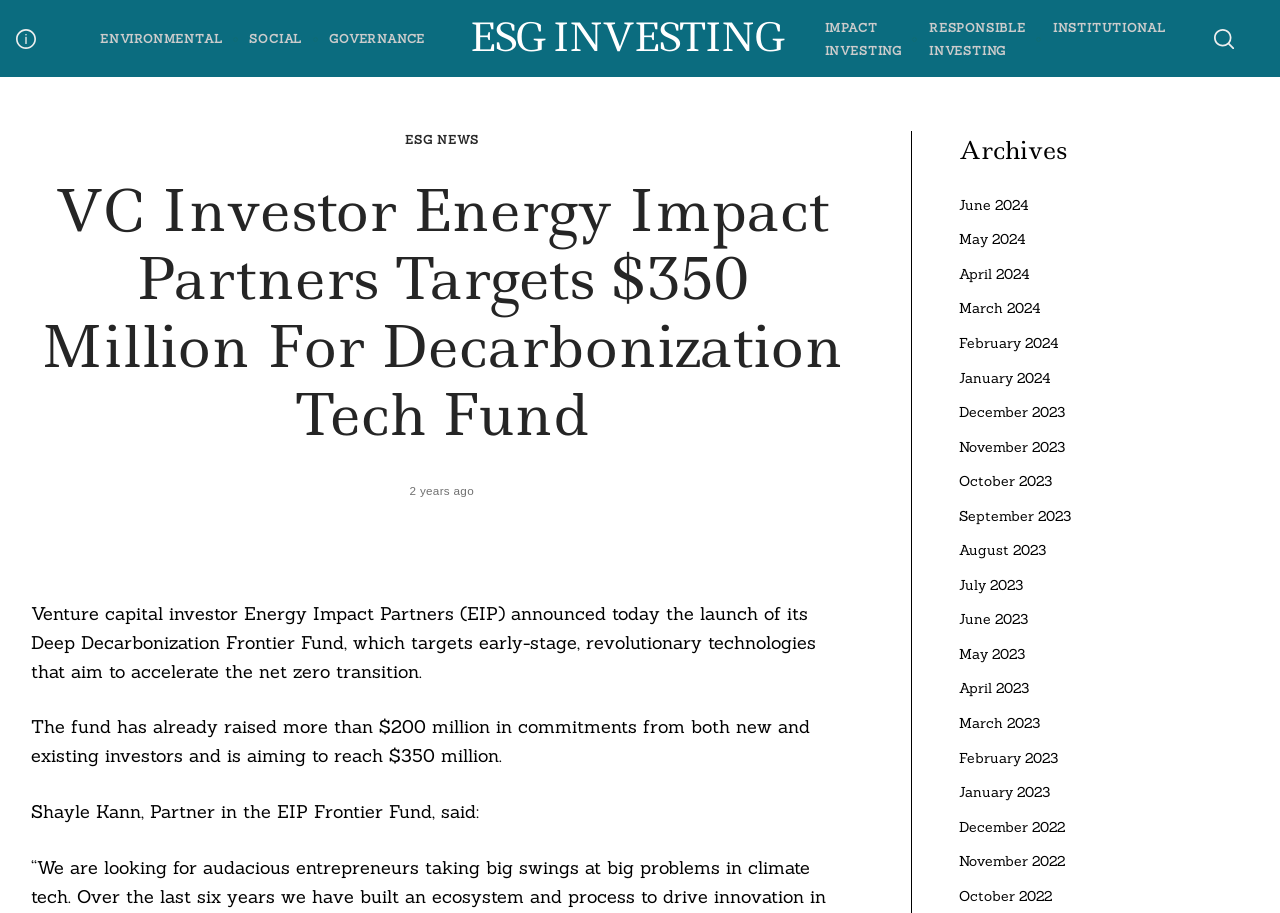Answer in one word or a short phrase: 
What is the name of the partner in the EIP Frontier Fund quoted in the article?

Shayle Kann